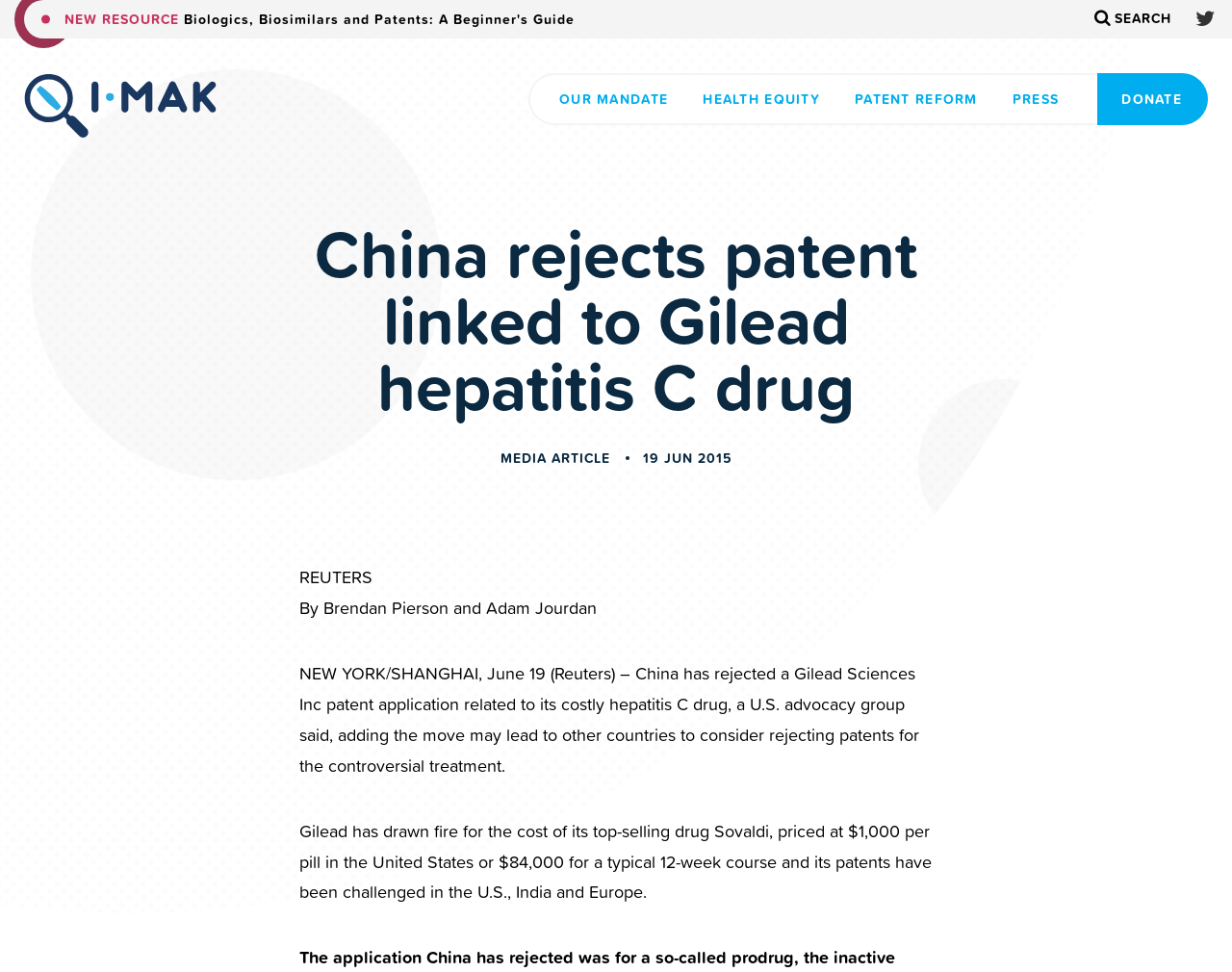What is the price of the drug Sovaldi in the United States?
Using the image as a reference, answer the question in detail.

The price of the drug Sovaldi can be found in the text, specifically in the sentence 'Gilead has drawn fire for the cost of its top-selling drug Sovaldi, priced at $1,000 per pill in the United States or $84,000 for a typical 12-week course...'.